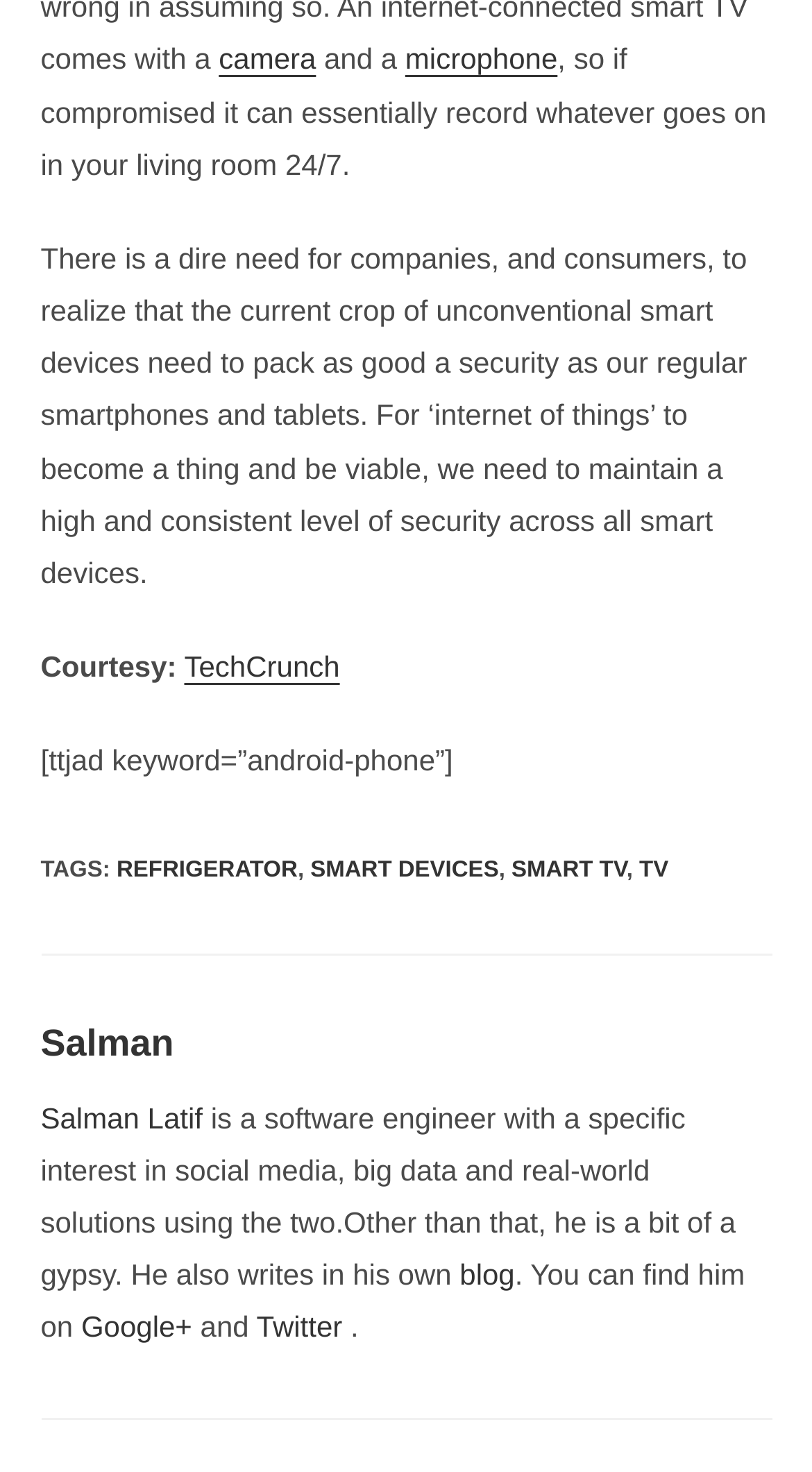Determine the bounding box coordinates for the UI element with the following description: "Smart Devices". The coordinates should be four float numbers between 0 and 1, represented as [left, top, right, bottom].

[0.382, 0.582, 0.614, 0.599]